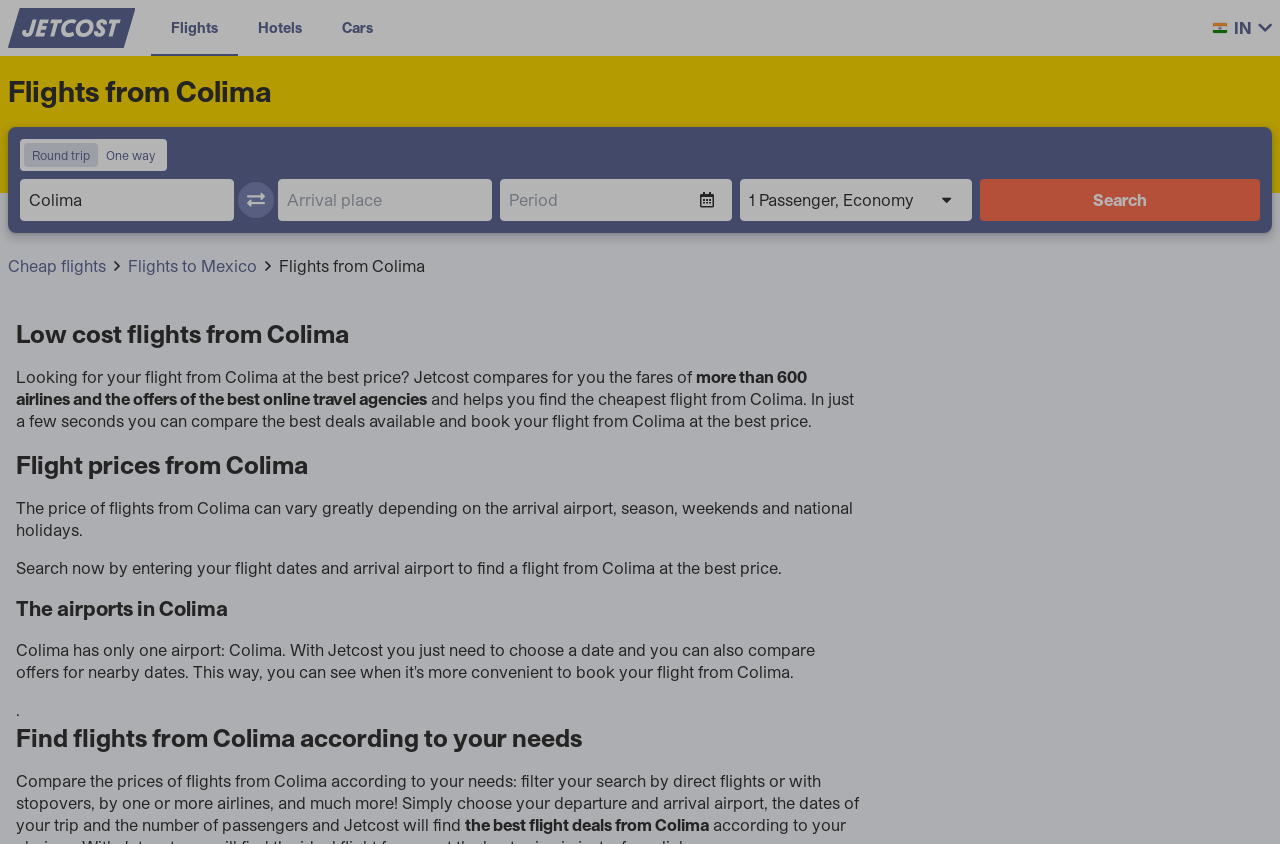Determine the bounding box coordinates of the area to click in order to meet this instruction: "Select departure place".

[0.023, 0.223, 0.176, 0.251]